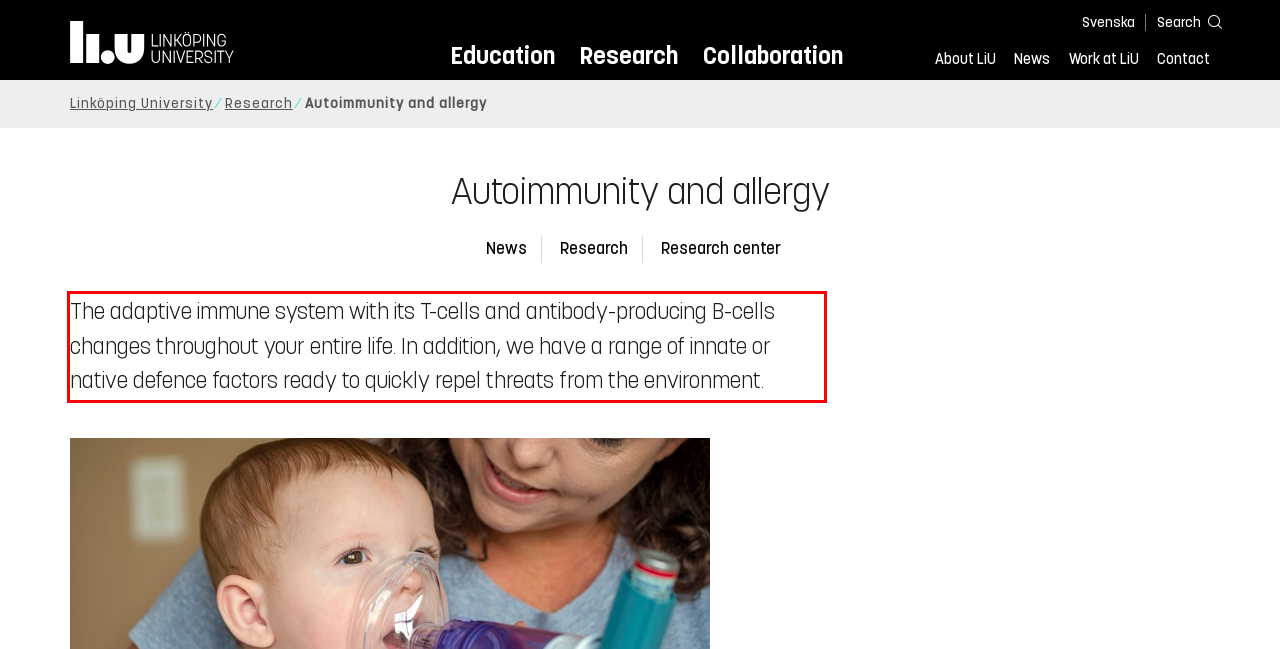You are provided with a screenshot of a webpage that includes a UI element enclosed in a red rectangle. Extract the text content inside this red rectangle.

The adaptive immune system with its T-cells and antibody-producing B-cells changes throughout your entire life. In addition, we have a range of innate or native defence factors ready to quickly repel threats from the environment.